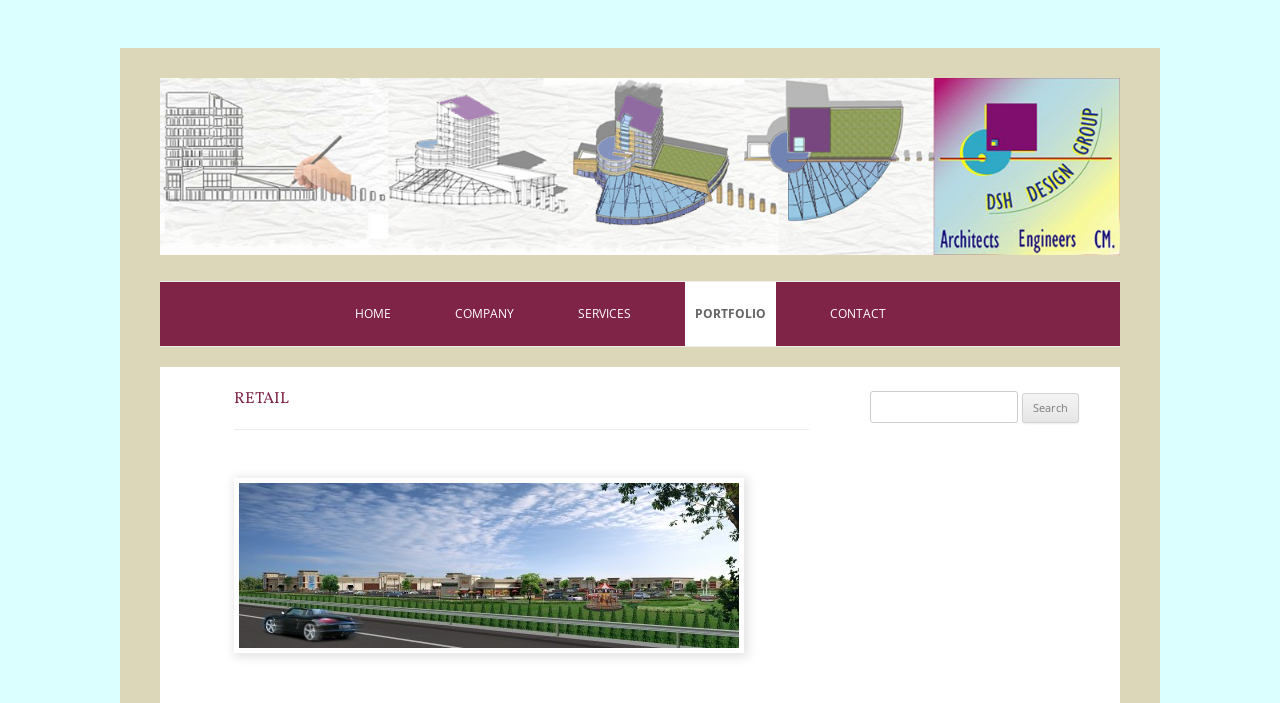Highlight the bounding box coordinates of the region I should click on to meet the following instruction: "search for something".

[0.68, 0.556, 0.795, 0.602]